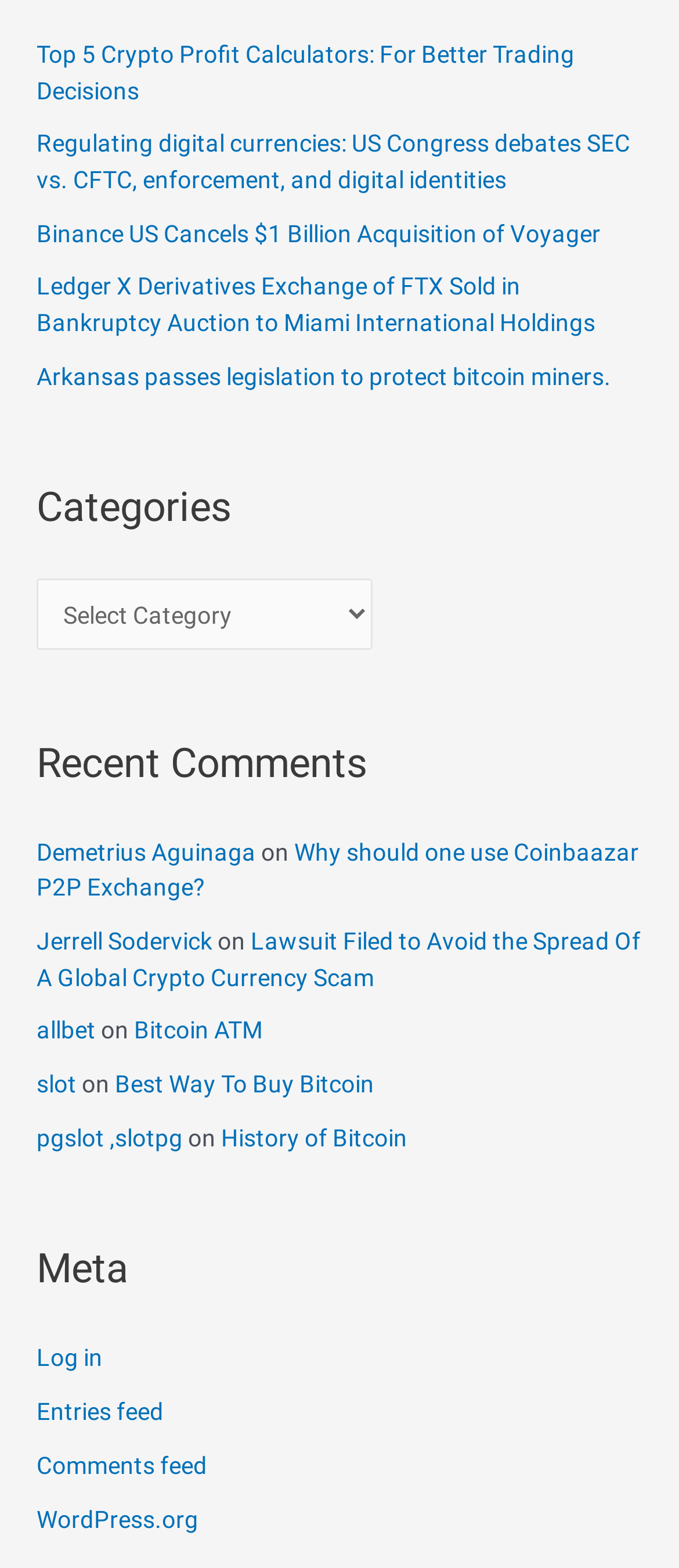Provide the bounding box coordinates for the area that should be clicked to complete the instruction: "Select a category".

[0.054, 0.369, 0.548, 0.414]